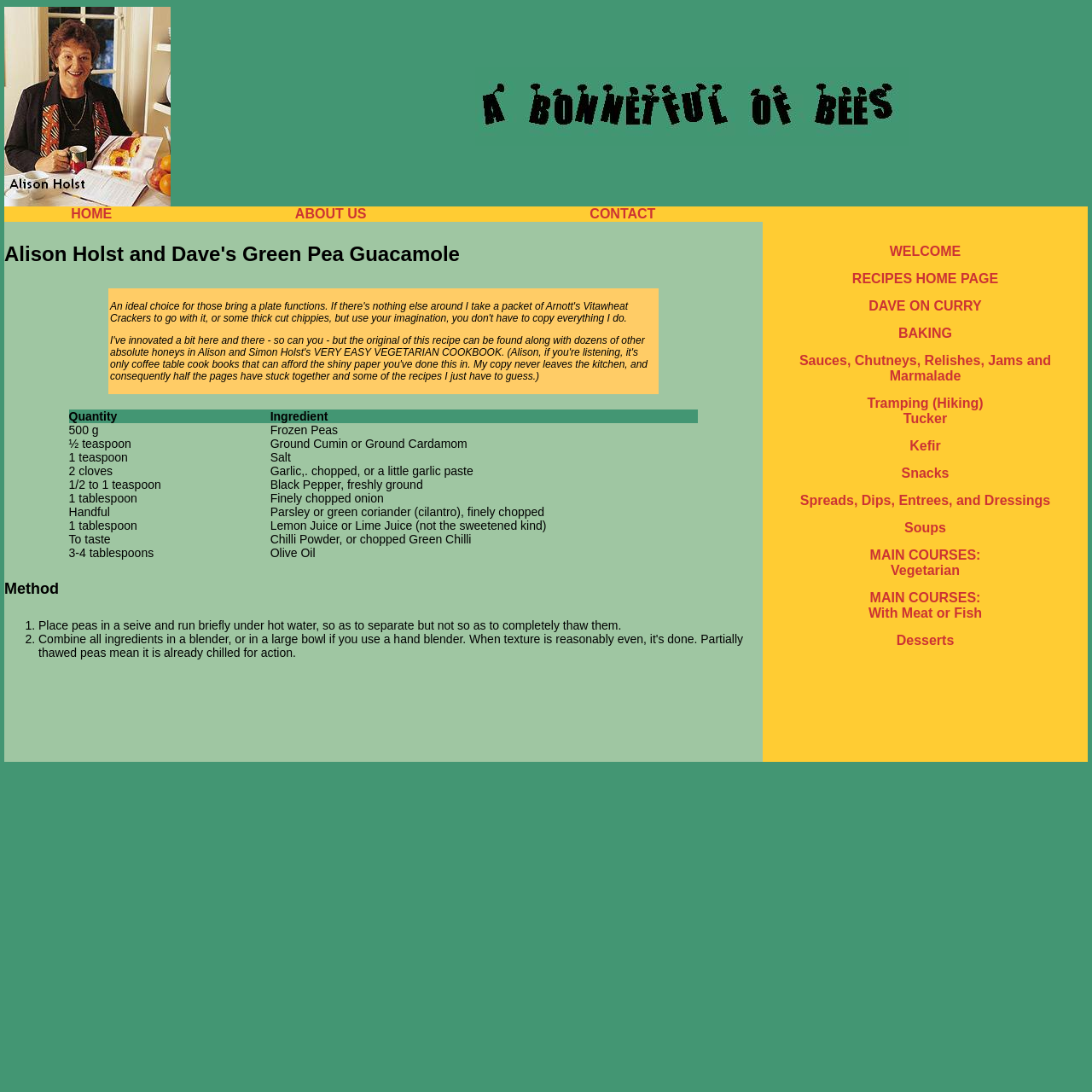Could you highlight the region that needs to be clicked to execute the instruction: "click HOME"?

[0.065, 0.189, 0.103, 0.202]